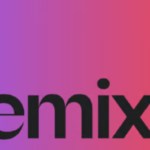Describe every aspect of the image in depth.

The image features the "remixa" font, showcased against a vibrant gradient background transitioning from purple to pink. The bold typography of "remixa" stands out prominently, reflecting a modern and playful aesthetic. This font is designed to convey creativity and versatility, making it suitable for various projects such as branding, invitations, or digital content. Below the font image, there is a link available for users interested in downloading "Remixa Font," suggesting ease of access for those looking to incorporate this stylish typeface into their own designs.